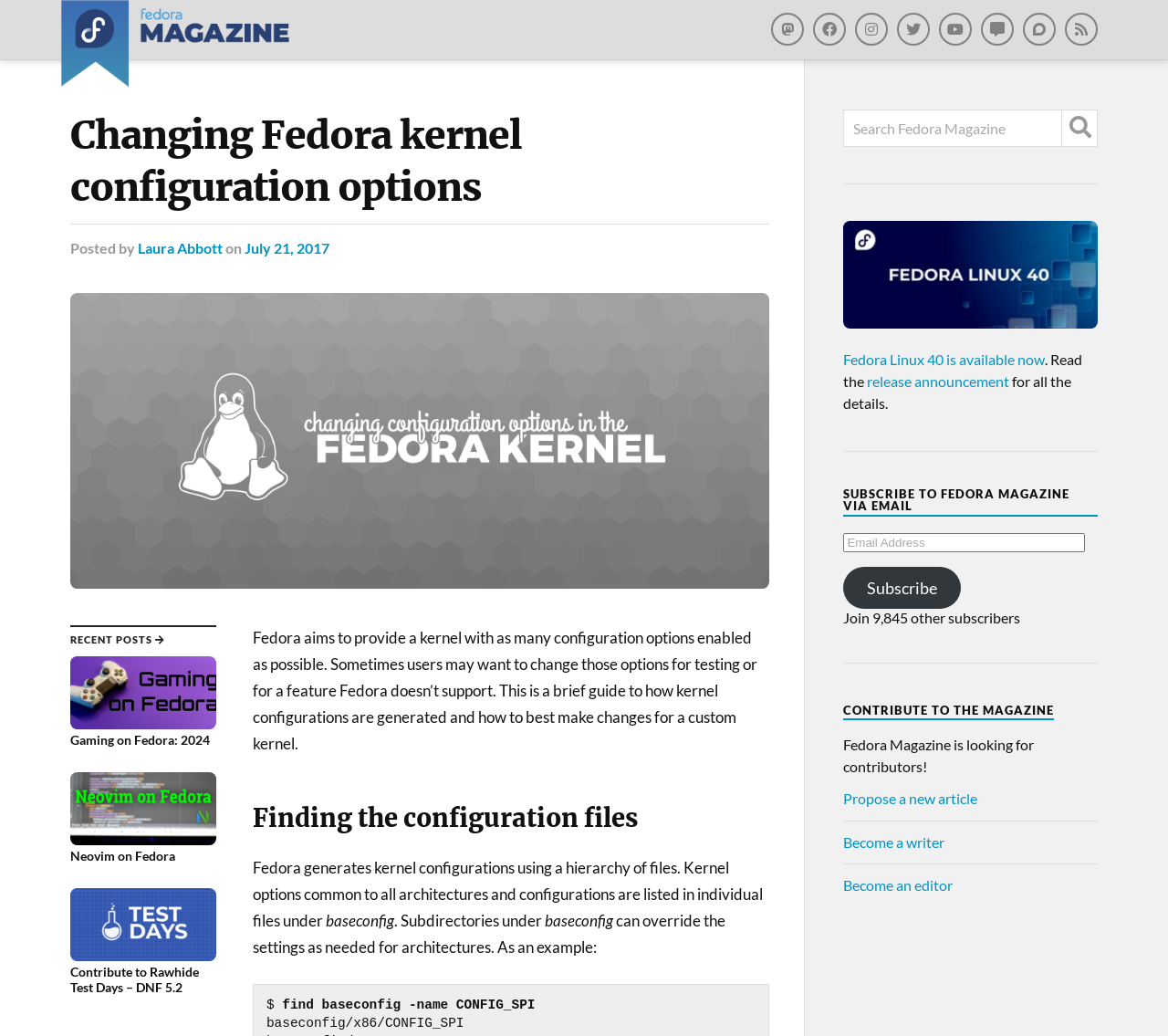What is the purpose of the search box?
Please provide a single word or phrase as your answer based on the image.

To search Fedora Magazine